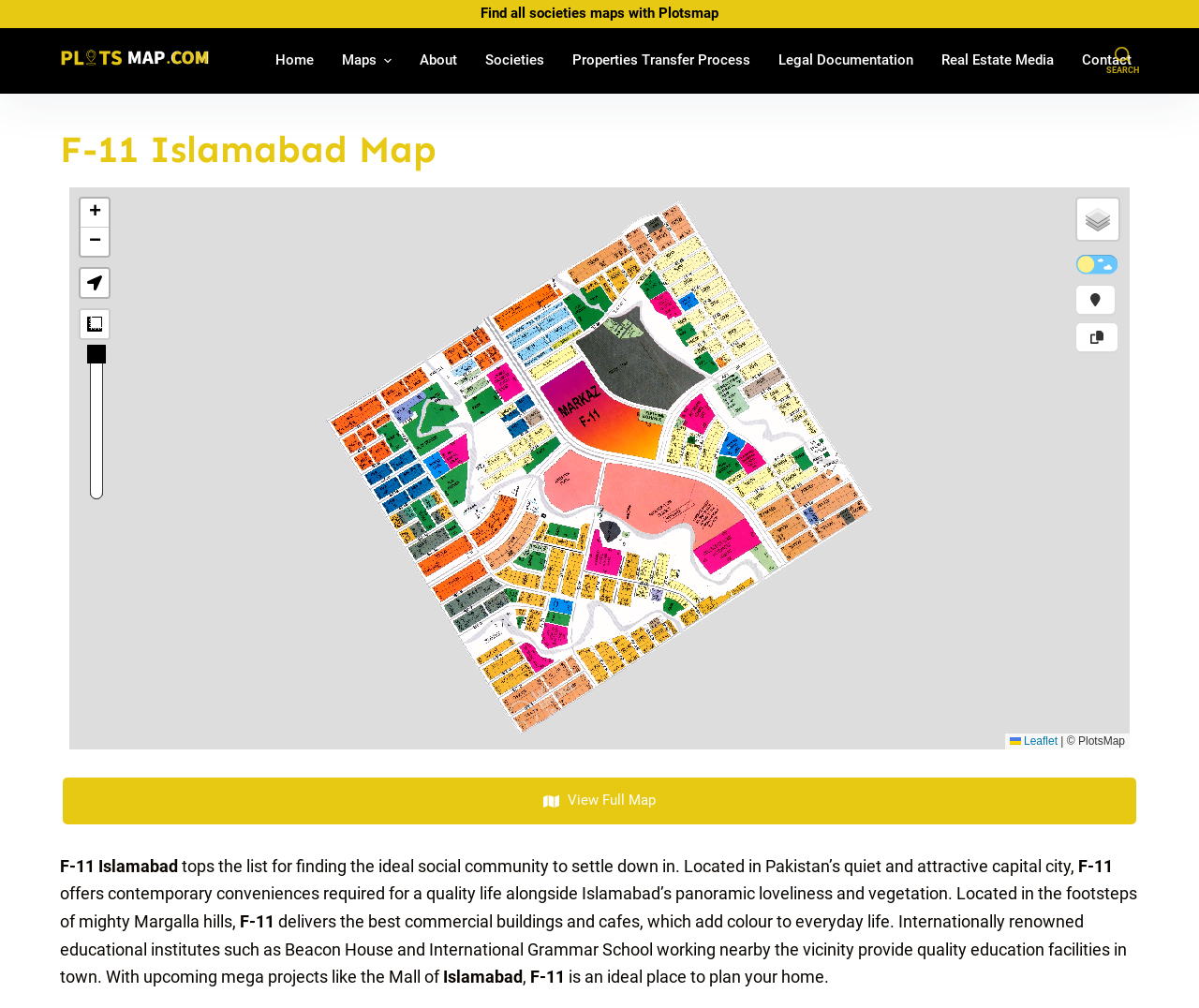Please pinpoint the bounding box coordinates for the region I should click to adhere to this instruction: "Go to the 'About' page".

[0.339, 0.05, 0.393, 0.07]